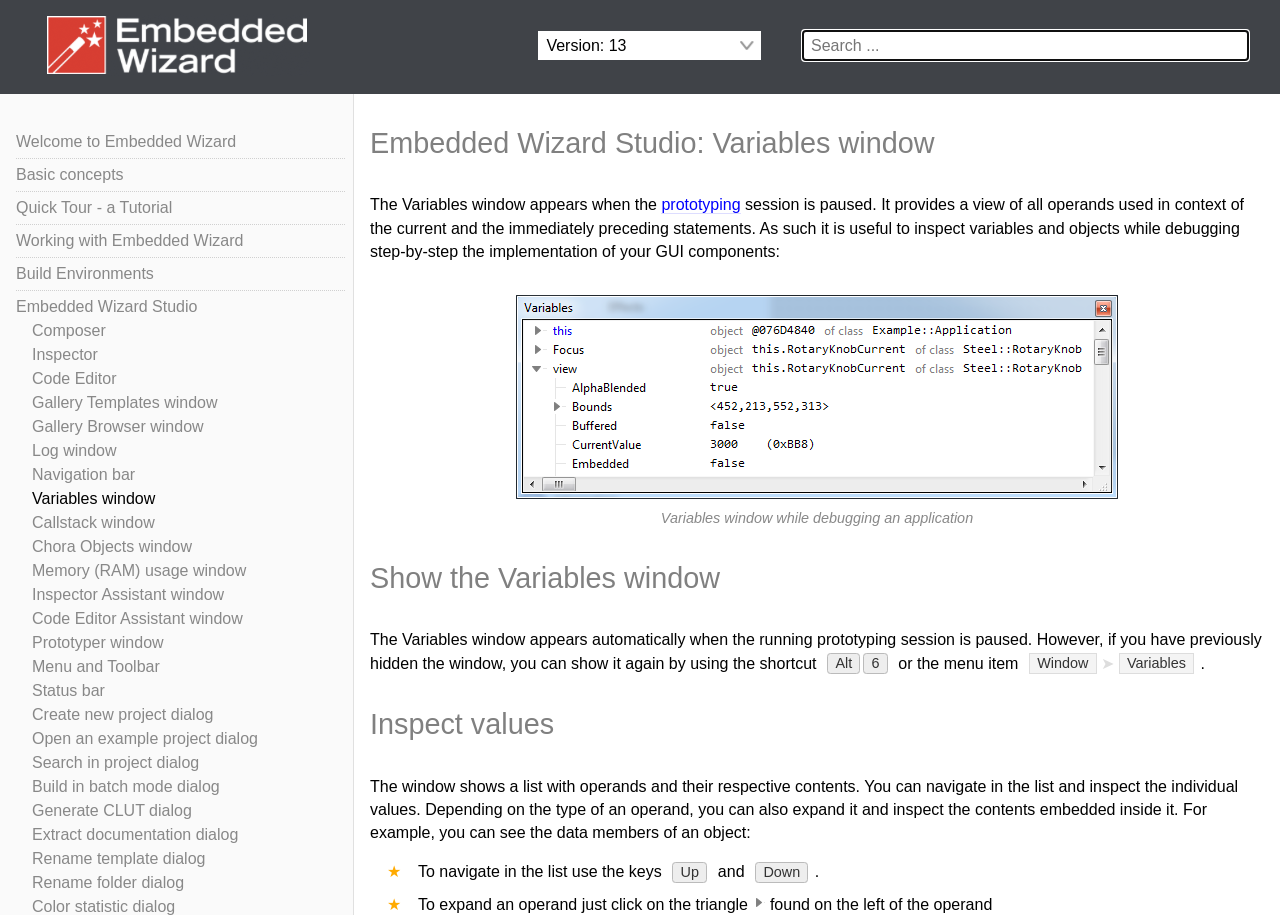What is the function of the search textbox? Please answer the question using a single word or phrase based on the image.

Search for variables